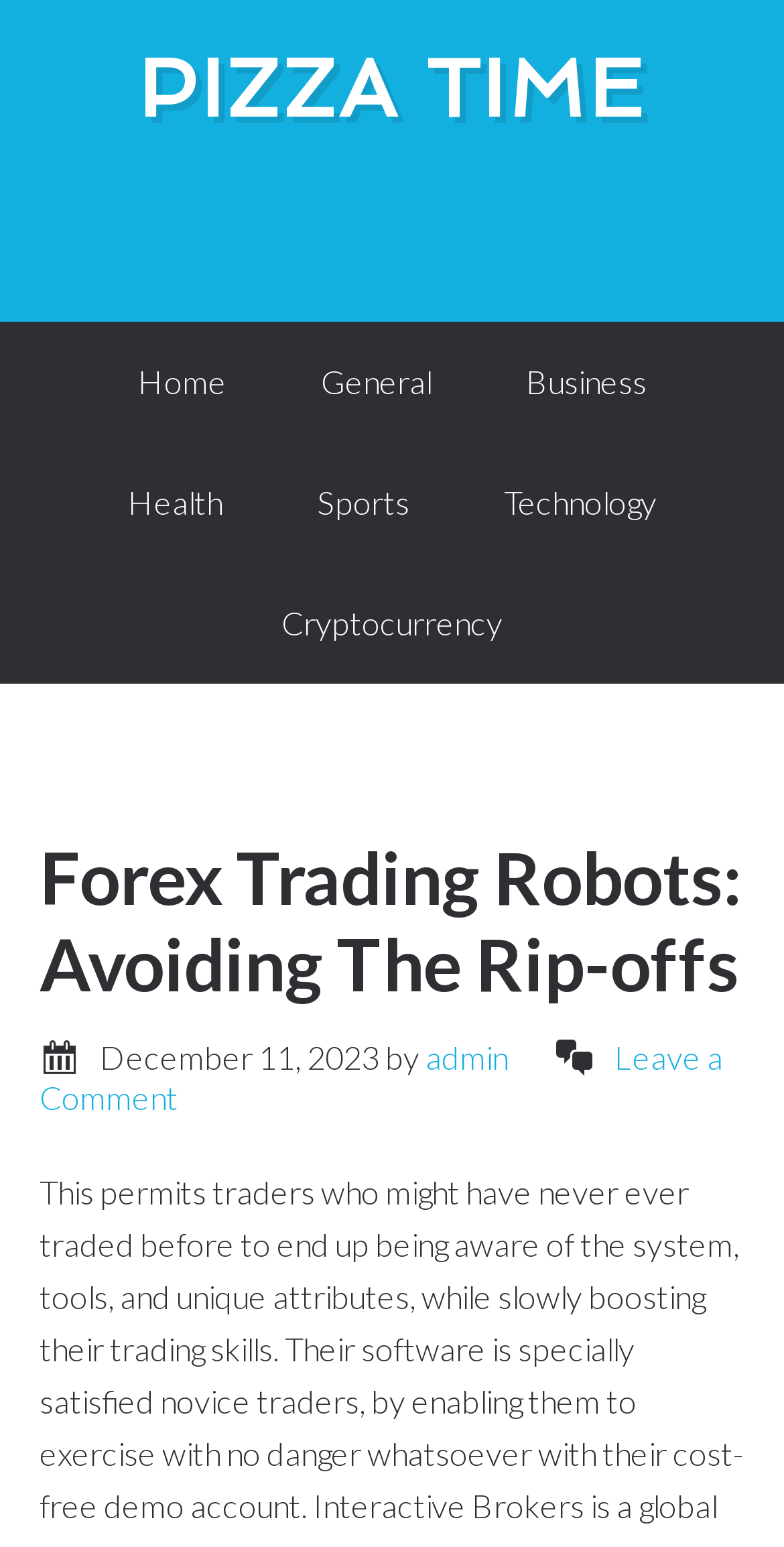Show the bounding box coordinates for the HTML element described as: "Pizza Time".

[0.176, 0.026, 0.824, 0.088]